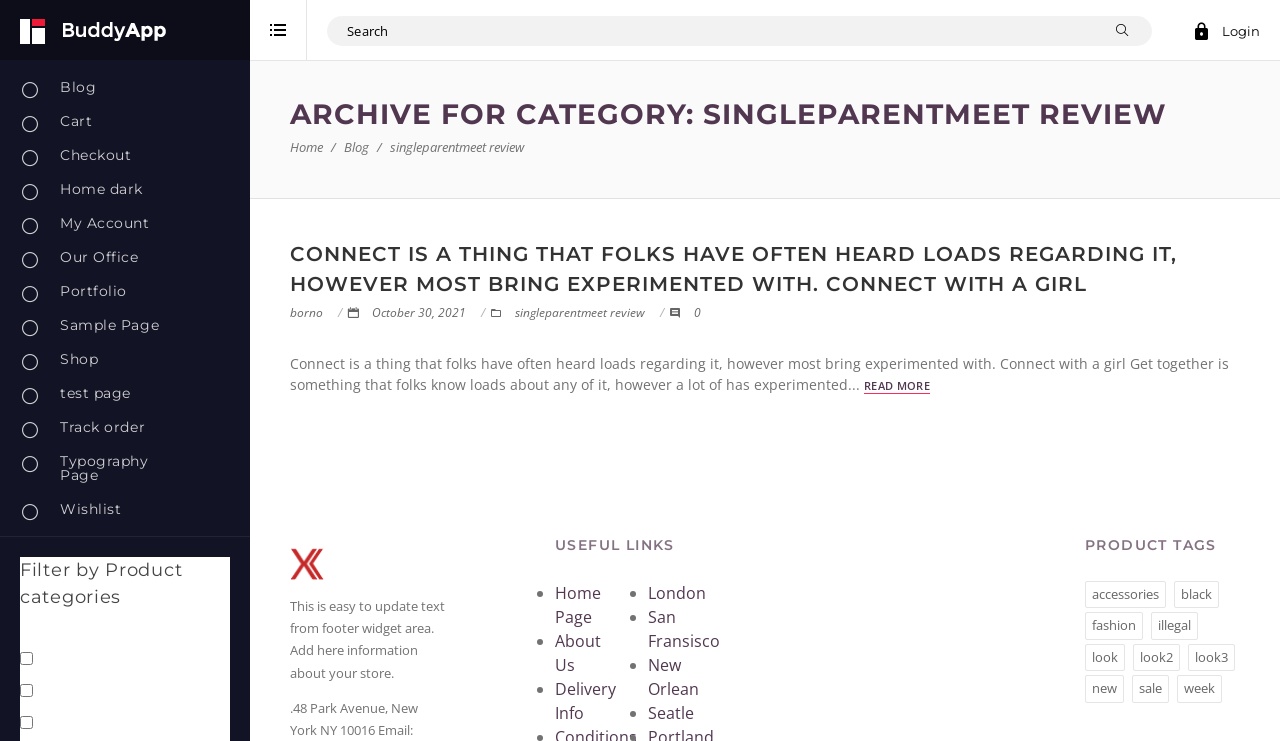Could you indicate the bounding box coordinates of the region to click in order to complete this instruction: "Search for something".

[0.255, 0.022, 0.9, 0.062]